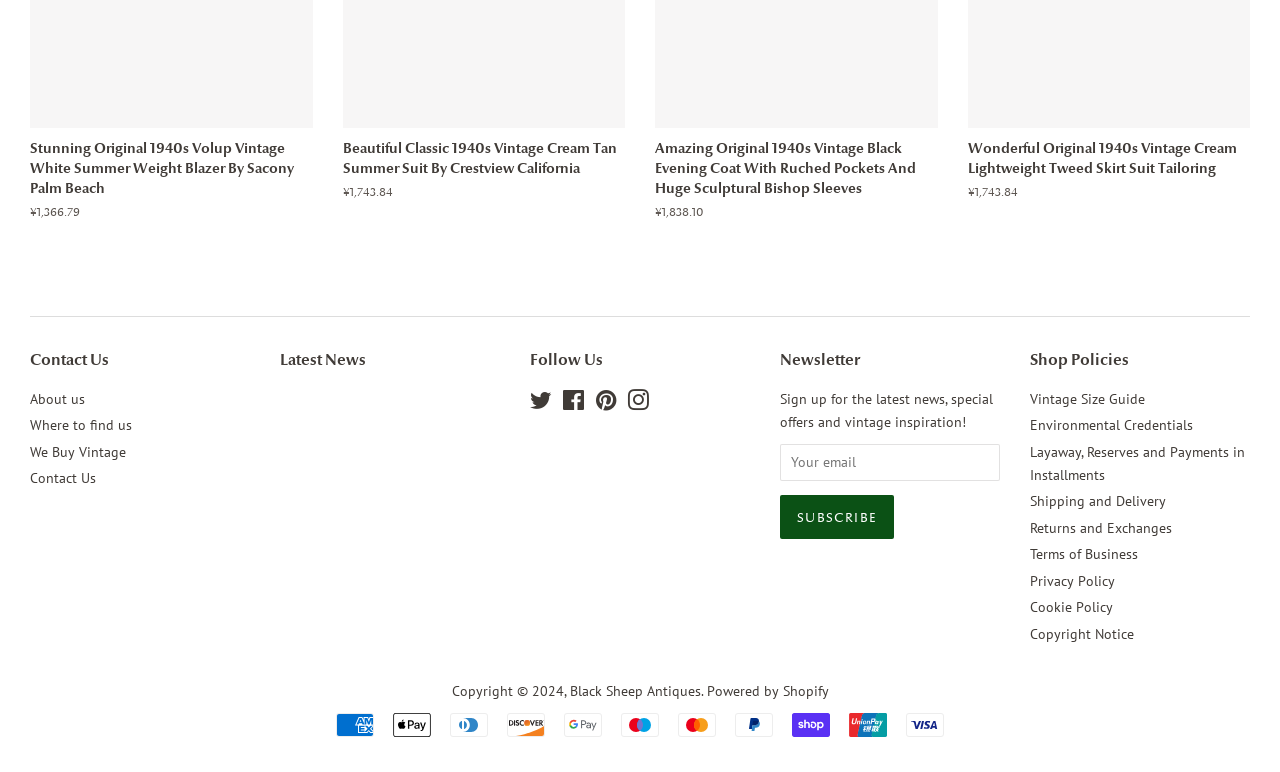Provide the bounding box for the UI element matching this description: "Shipping and Delivery".

[0.805, 0.638, 0.911, 0.661]